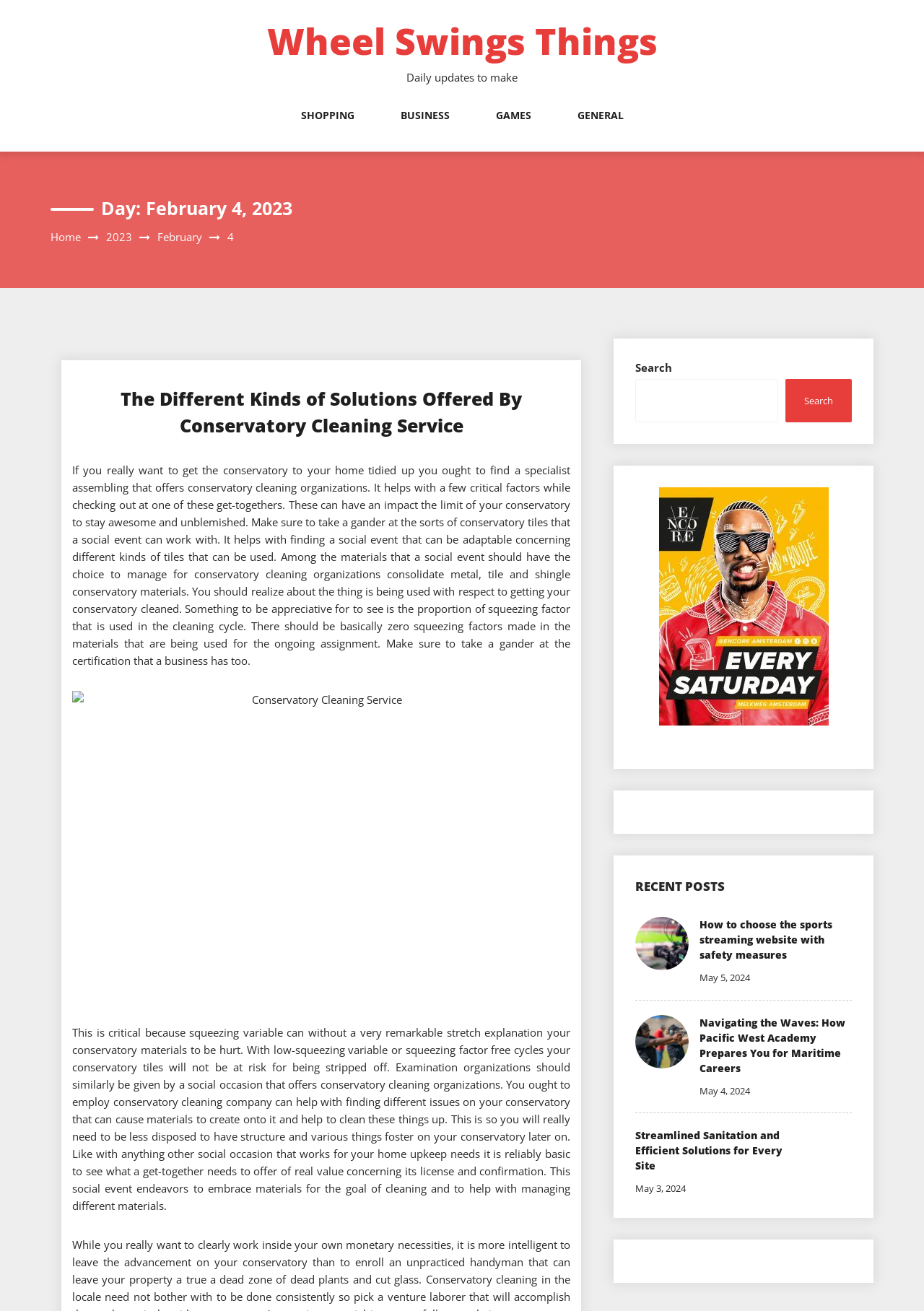What is the topic of the article with the image?
Please provide a comprehensive and detailed answer to the question.

I found the article with the image by looking at the image element with the description 'Conservatory Cleaning Service'. The article is about the different kinds of solutions offered by conservatory cleaning service.